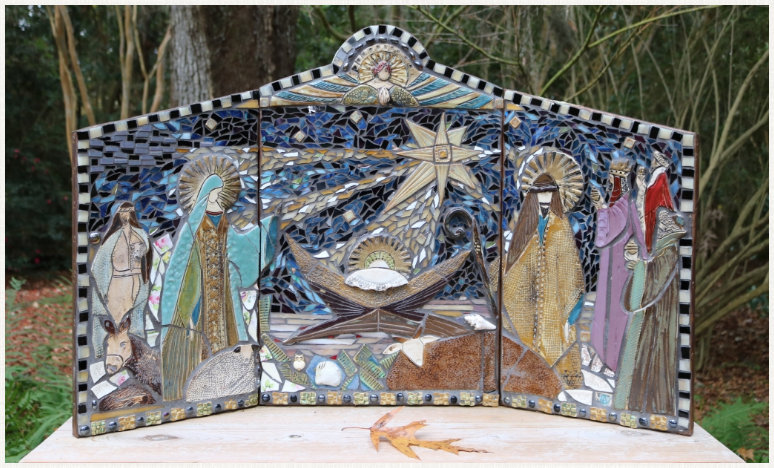Please reply to the following question with a single word or a short phrase:
What is the color palette of the celestial night sky in the background?

A rich array of blues